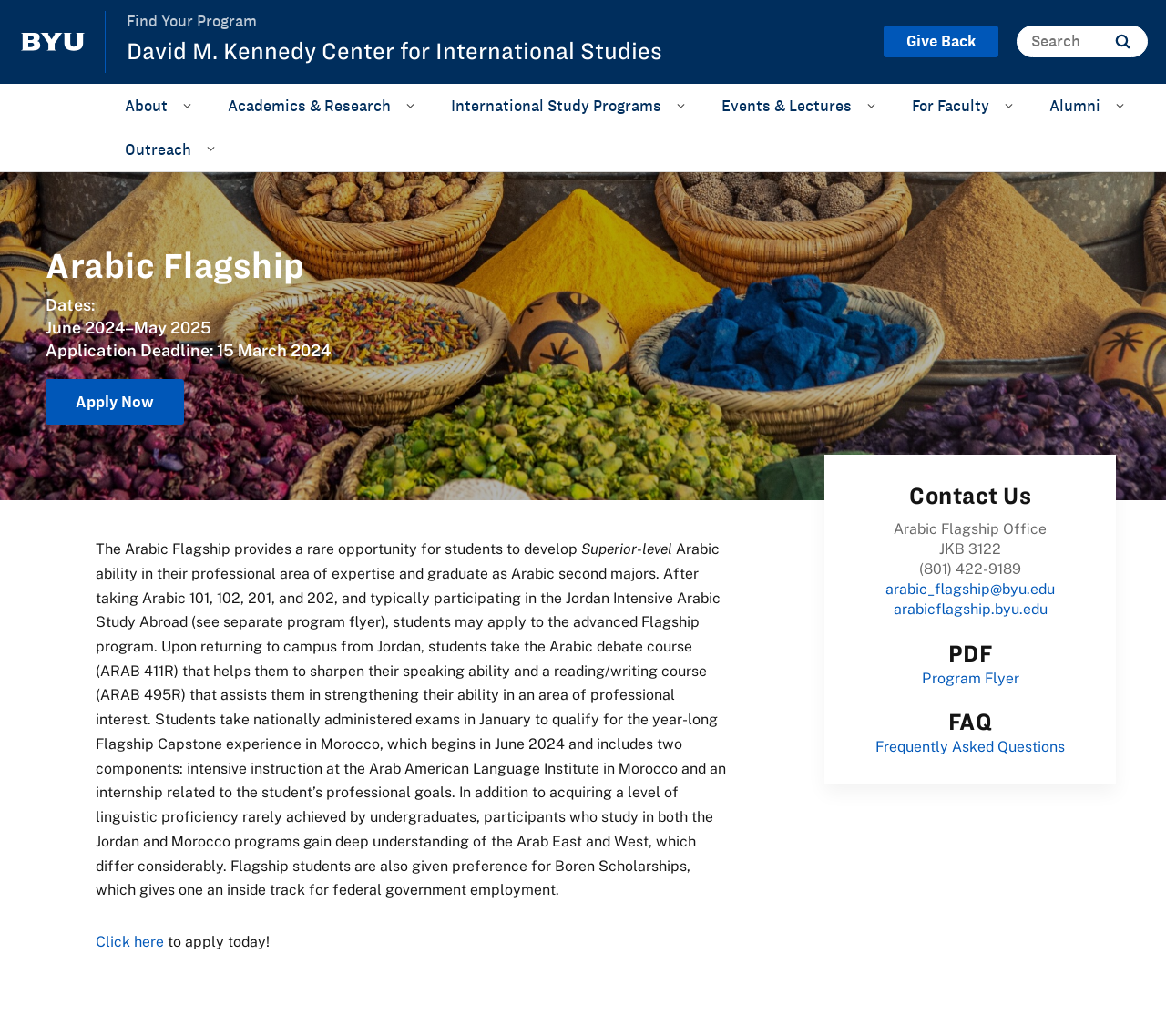Answer briefly with one word or phrase:
What is the email address of the Arabic Flagship program?

arabic_flagship@byu.edu